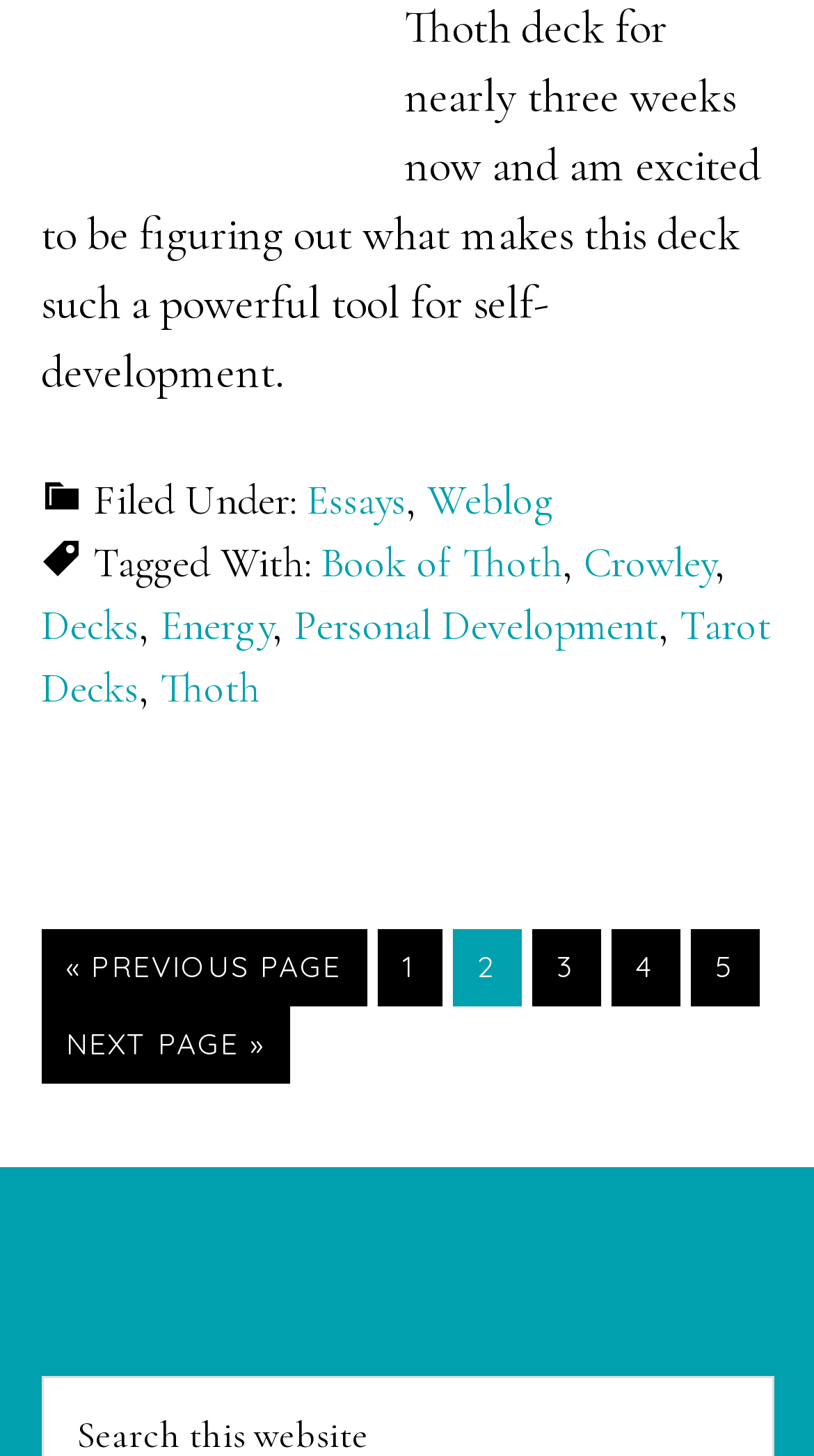How many links are in the footer? Refer to the image and provide a one-word or short phrase answer.

11